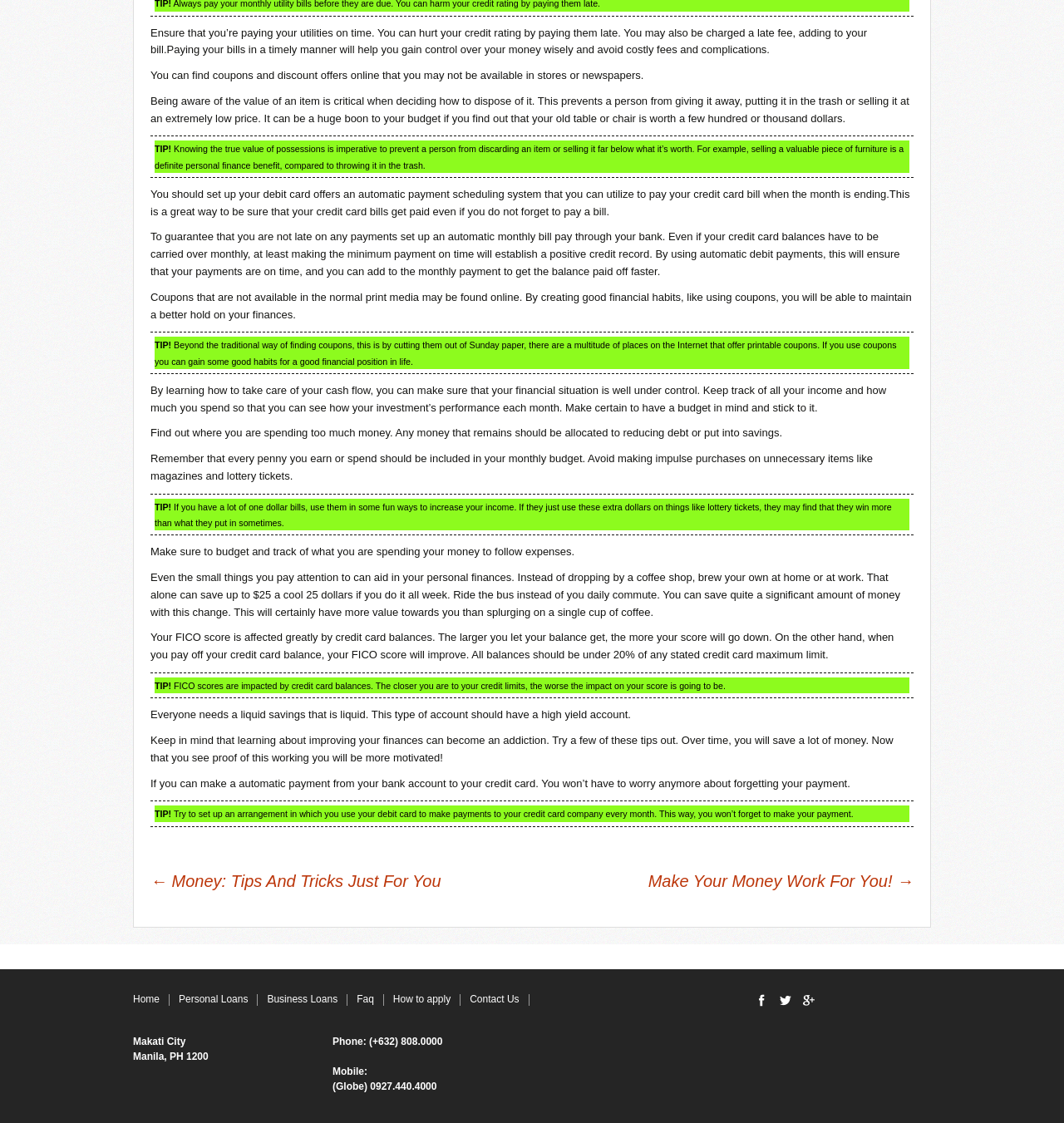Find the bounding box coordinates for the HTML element specified by: "Home".

[0.125, 0.884, 0.15, 0.895]